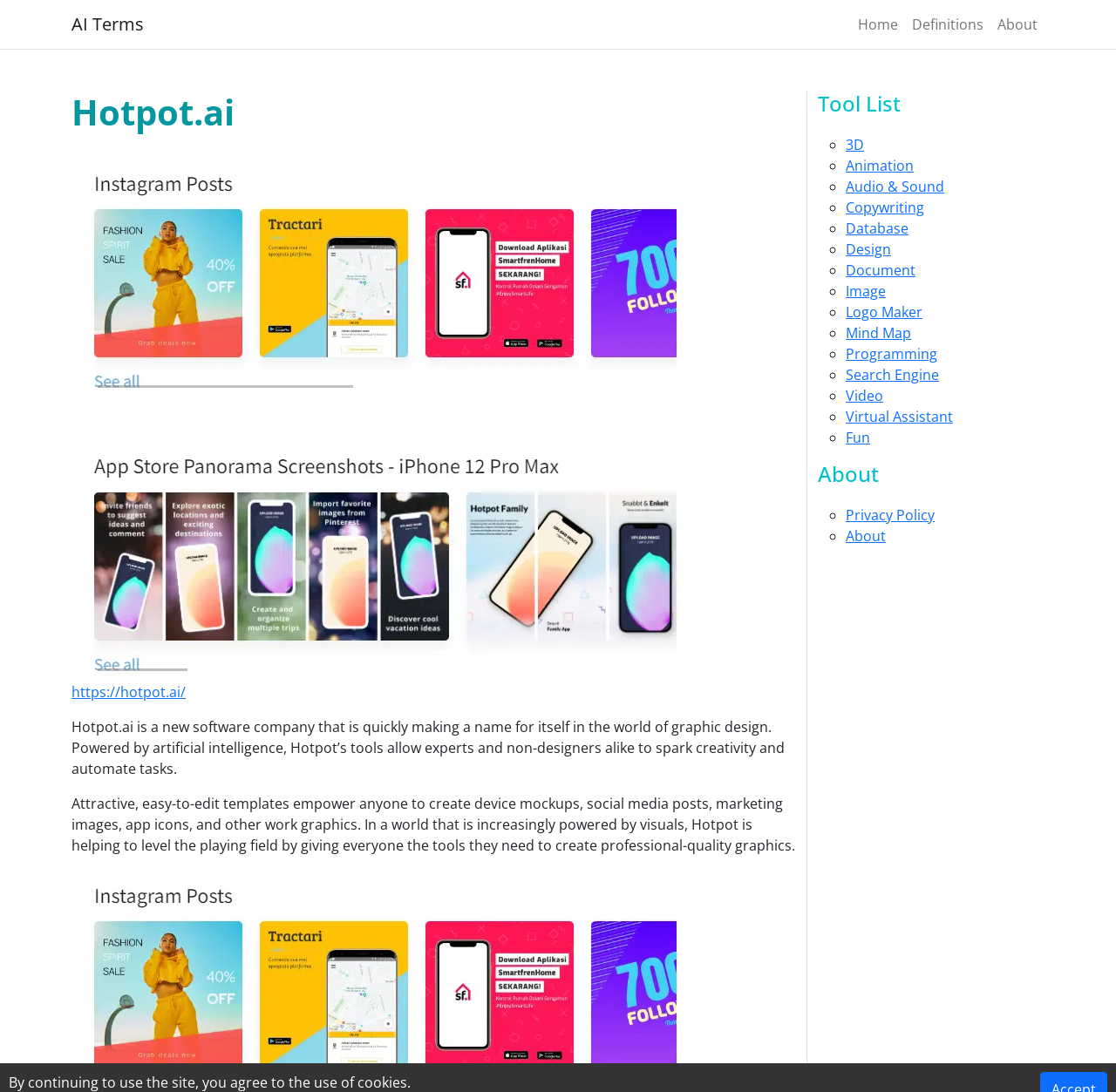Locate the UI element described by Mind Map in the provided webpage screenshot. Return the bounding box coordinates in the format (top-left x, top-left y, bottom-right x, bottom-right y), ensuring all values are between 0 and 1.

[0.758, 0.296, 0.816, 0.313]